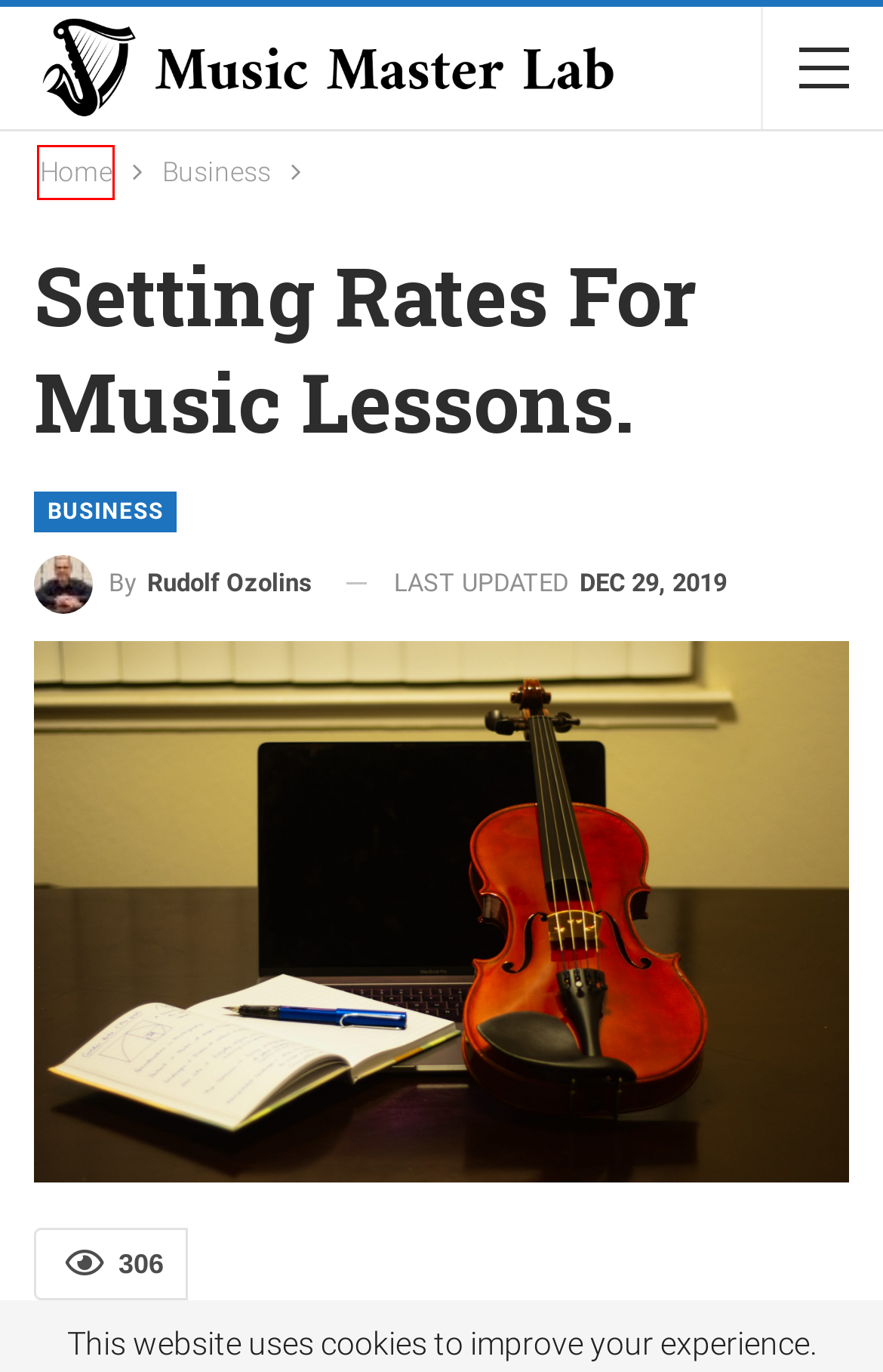Examine the screenshot of the webpage, noting the red bounding box around a UI element. Pick the webpage description that best matches the new page after the element in the red bounding box is clicked. Here are the candidates:
A. DMCA | Music Master Lab
B. Rudolf Ozolins, Author at Music Master Lab
C. Home | Music Master Lab
D. Surviving as a freelance musicians in New York City during COVID19 | Music Master Lab
E. Placing microphones for classical music recording | Music Master Lab
F. Music Business | Music Studio | Music Master Lab
G. regional youth orchestras help fight music education inequality | Music Master Lab
H. Running a Succesful Private Music Studio. | Music Master Lab

C